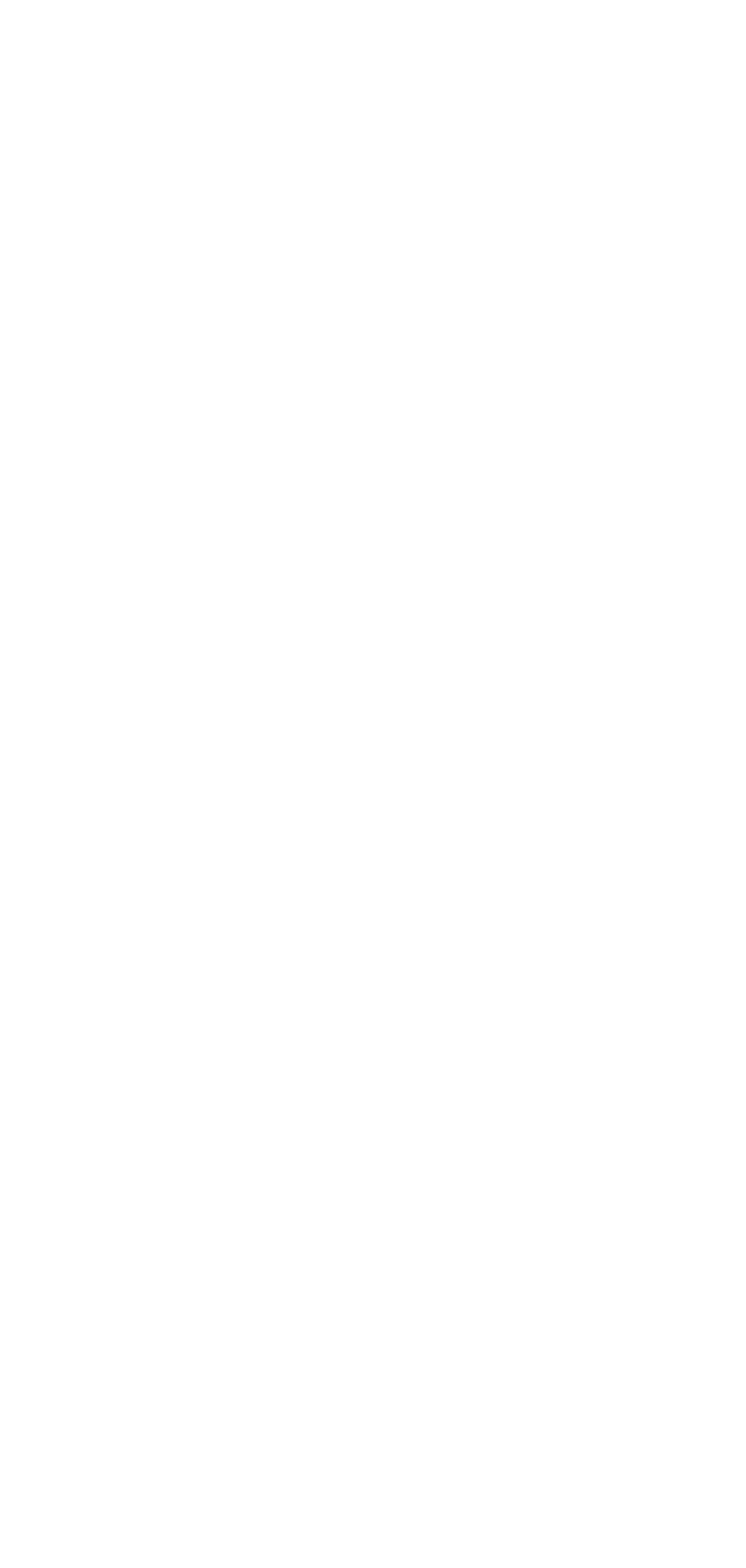Find the bounding box coordinates corresponding to the UI element with the description: "Updates". The coordinates should be formatted as [left, top, right, bottom], with values as floats between 0 and 1.

[0.5, 0.759, 0.662, 0.786]